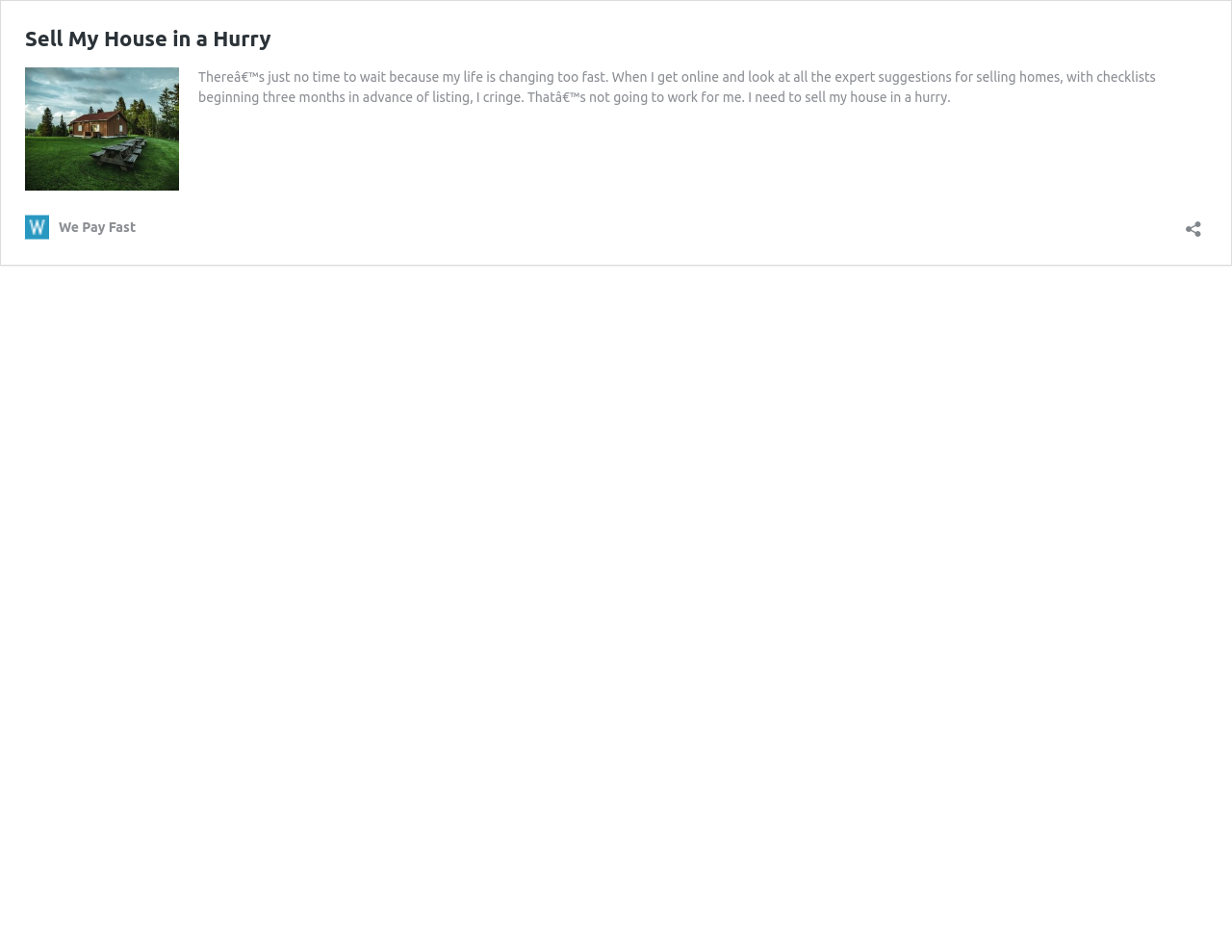Please answer the following question using a single word or phrase: 
What is the theme of the text on the webpage?

Selling house quickly